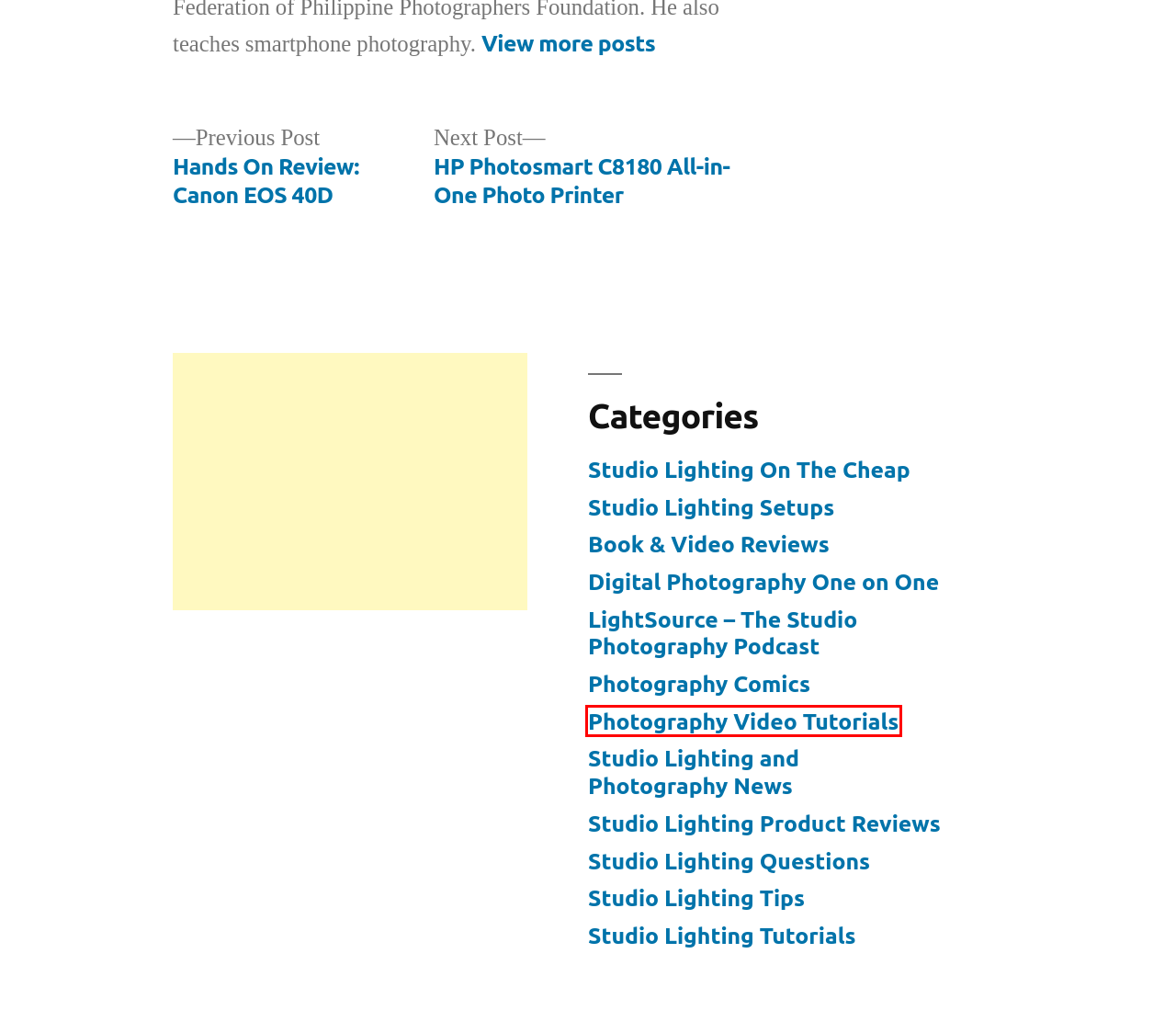You are given a screenshot of a webpage with a red rectangle bounding box. Choose the best webpage description that matches the new webpage after clicking the element in the bounding box. Here are the candidates:
A. Wedding Photography Books – StudioLighting.net
B. HP Photosmart C8180 All-in-One Photo Printer – StudioLighting.net
C. Digital Photography One on One – StudioLighting.net
D. Photography Video Tutorials – StudioLighting.net
E. Studio Lighting and Photography News – StudioLighting.net
F. Studio Lighting Questions – StudioLighting.net
G. Hands On Review: Canon EOS 40D – StudioLighting.net
H. Photography Comics – StudioLighting.net

D